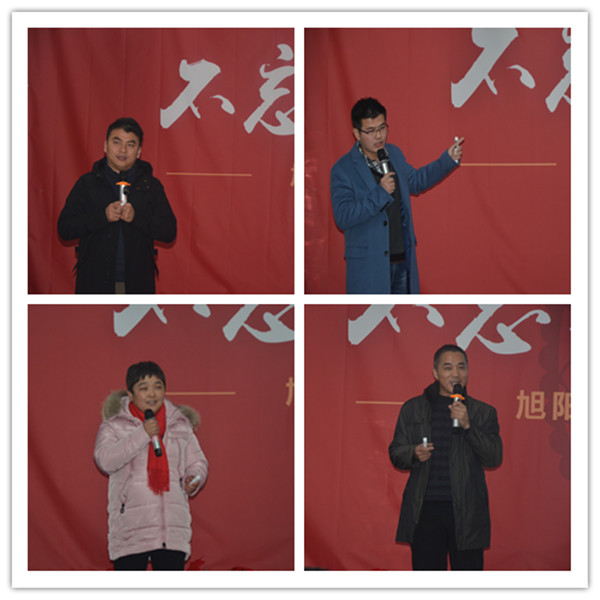What is the message emphasized by the gathering?
Based on the content of the image, thoroughly explain and answer the question.

According to the caption, the gathering emphasizes the message from Mr. Zhu Shuangdan, the general manager, urging employees to strive for excellence and recognition.